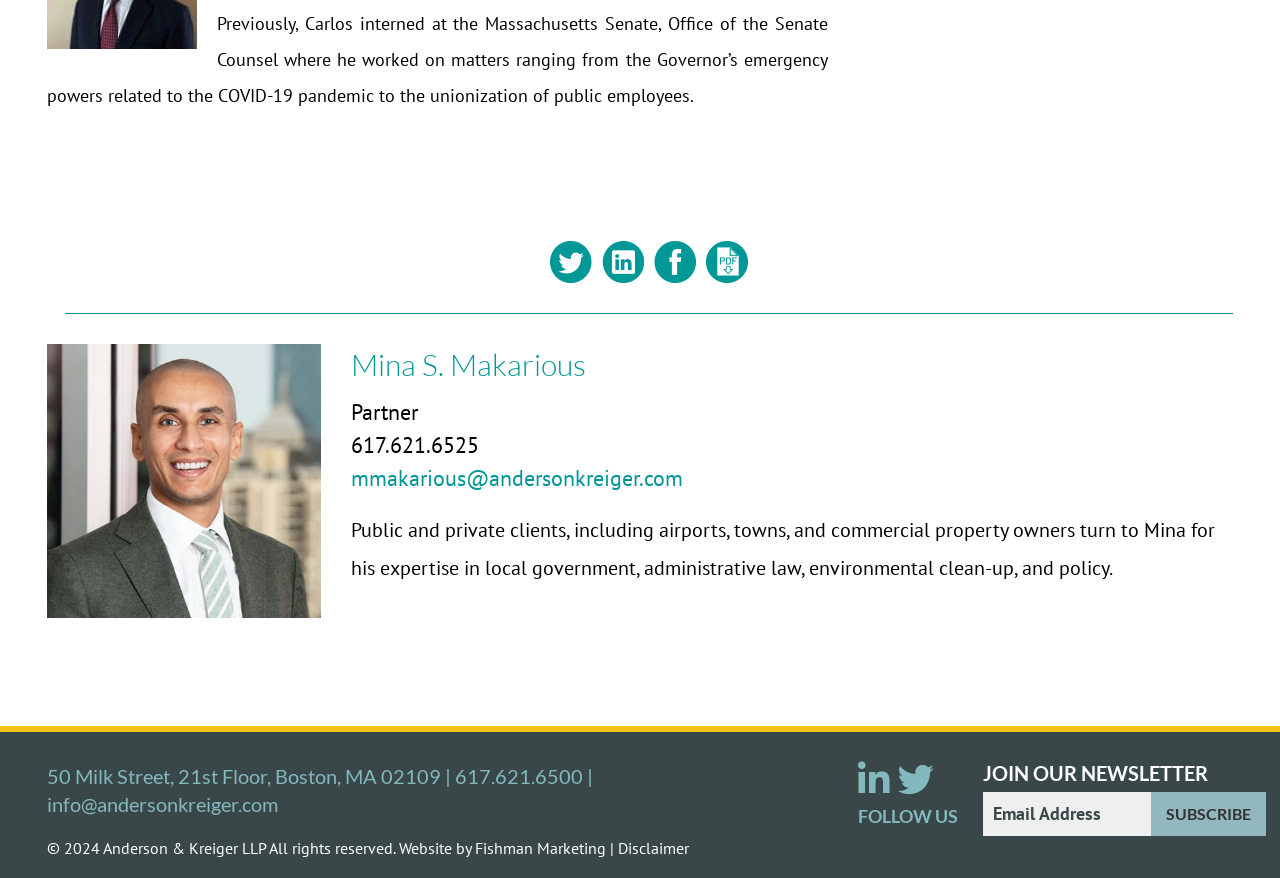Identify the bounding box of the UI element that matches this description: "alt="Disasters"".

None